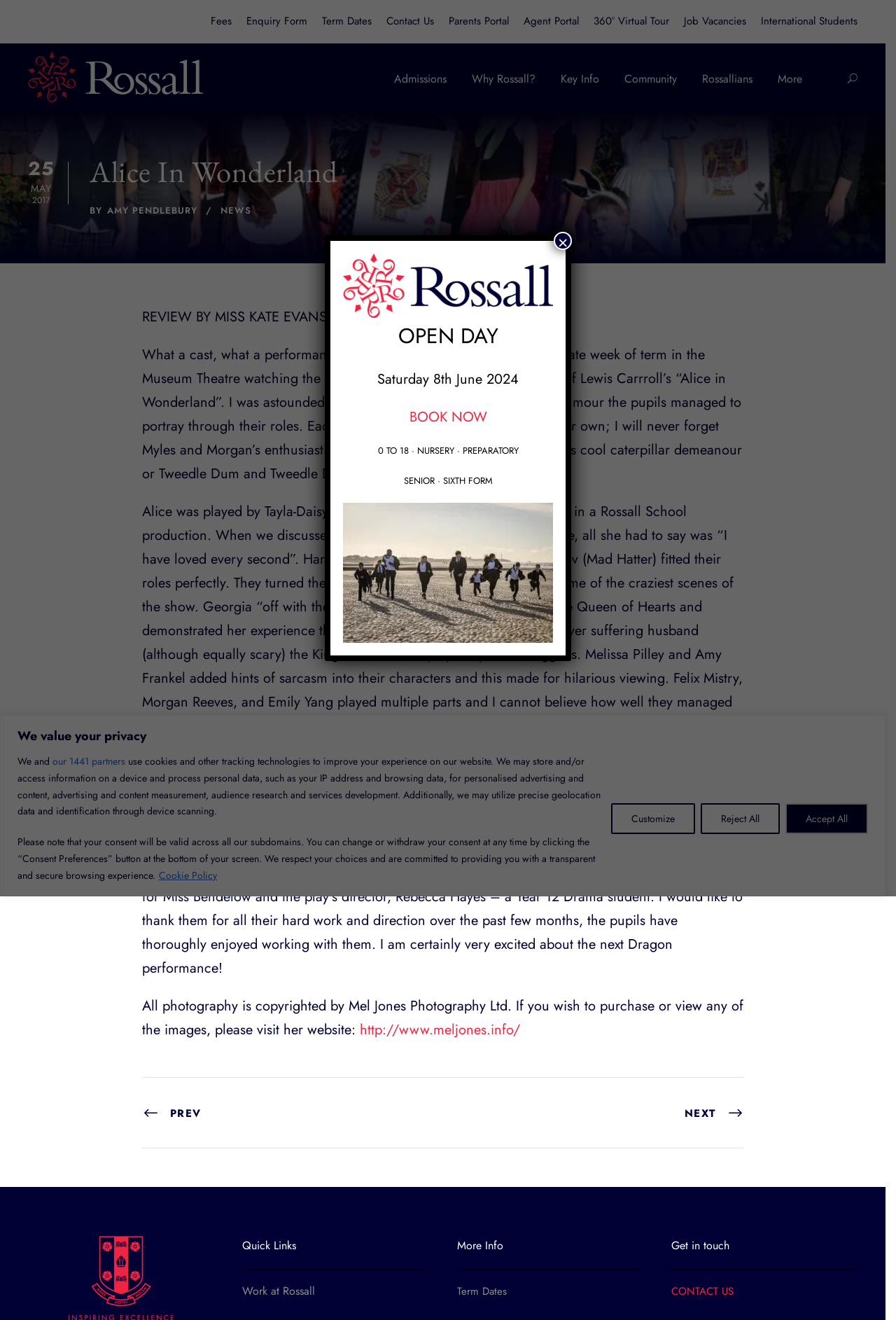What is the date of the Open Day event? Based on the image, give a response in one word or a short phrase.

Saturday 8th June 2024